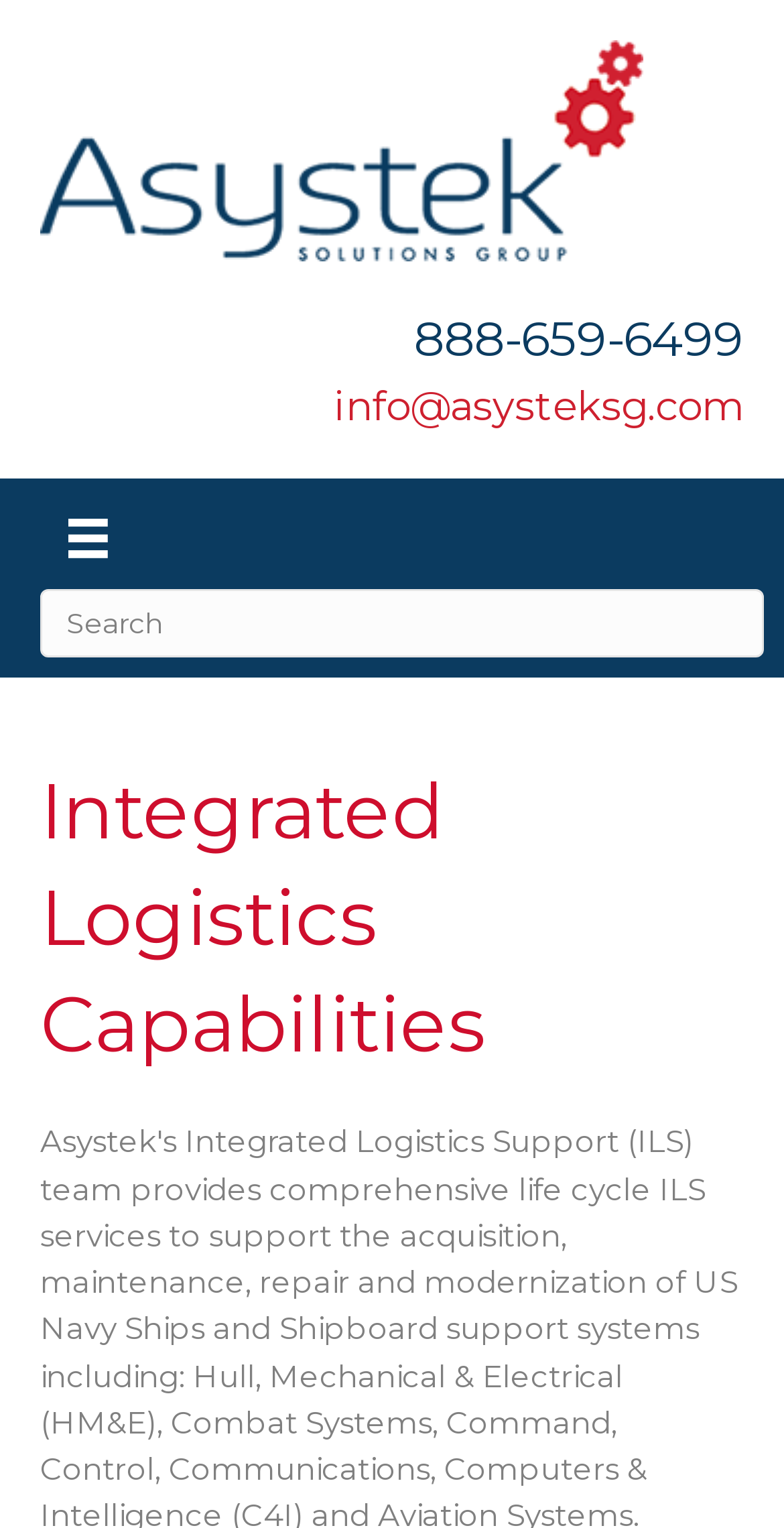Is there a menu button? Using the information from the screenshot, answer with a single word or phrase.

Yes